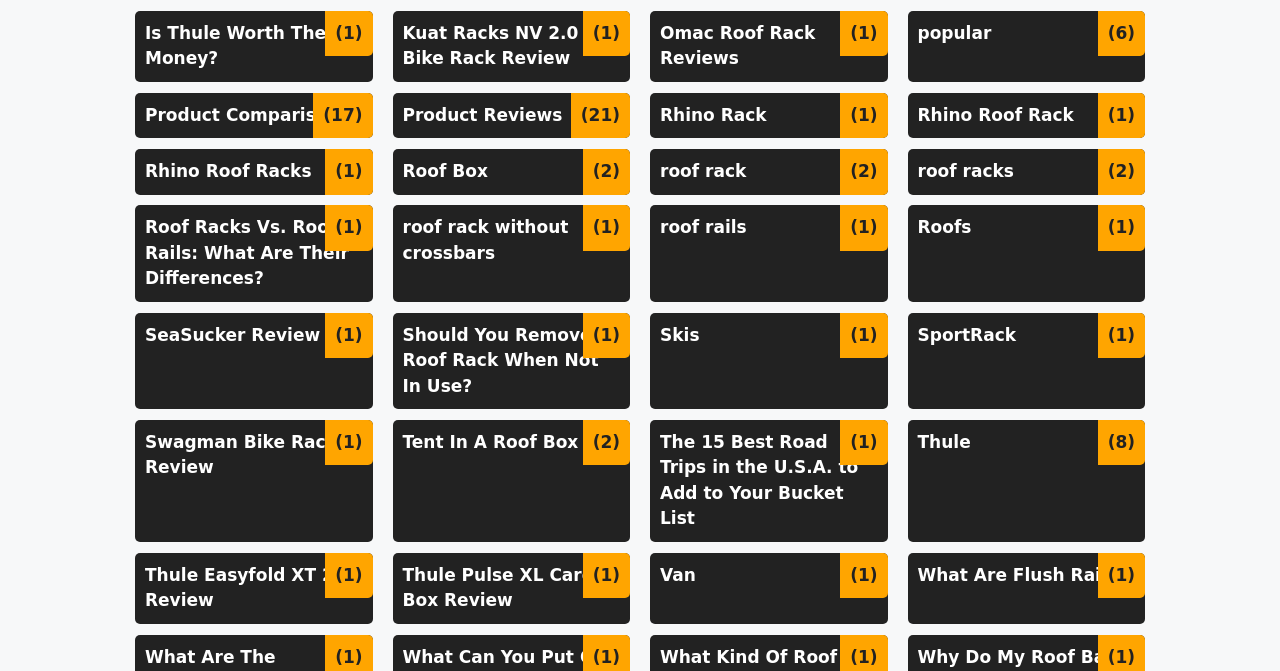How many items are in the 'Thule' category?
Please look at the screenshot and answer in one word or a short phrase.

8